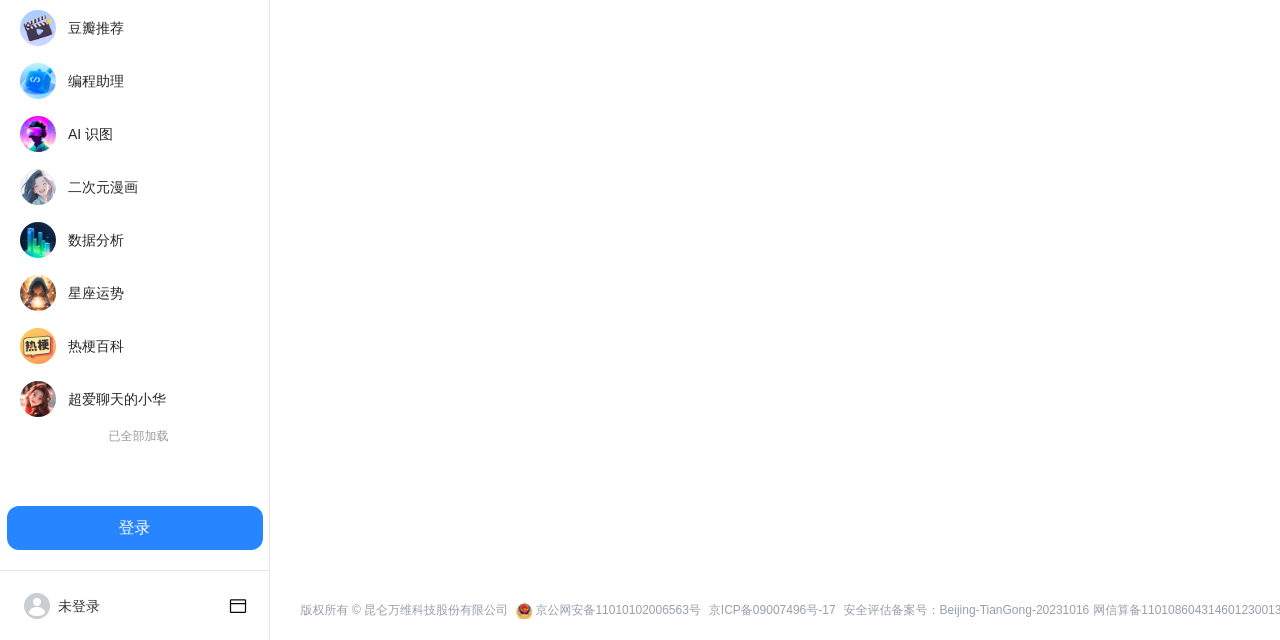Please specify the bounding box coordinates in the format (top-left x, top-left y, bottom-right x, bottom-right y), with values ranging from 0 to 1. Identify the bounding box for the UI component described as follows: 京公网安备11010102006563号

[0.4, 0.938, 0.551, 0.969]